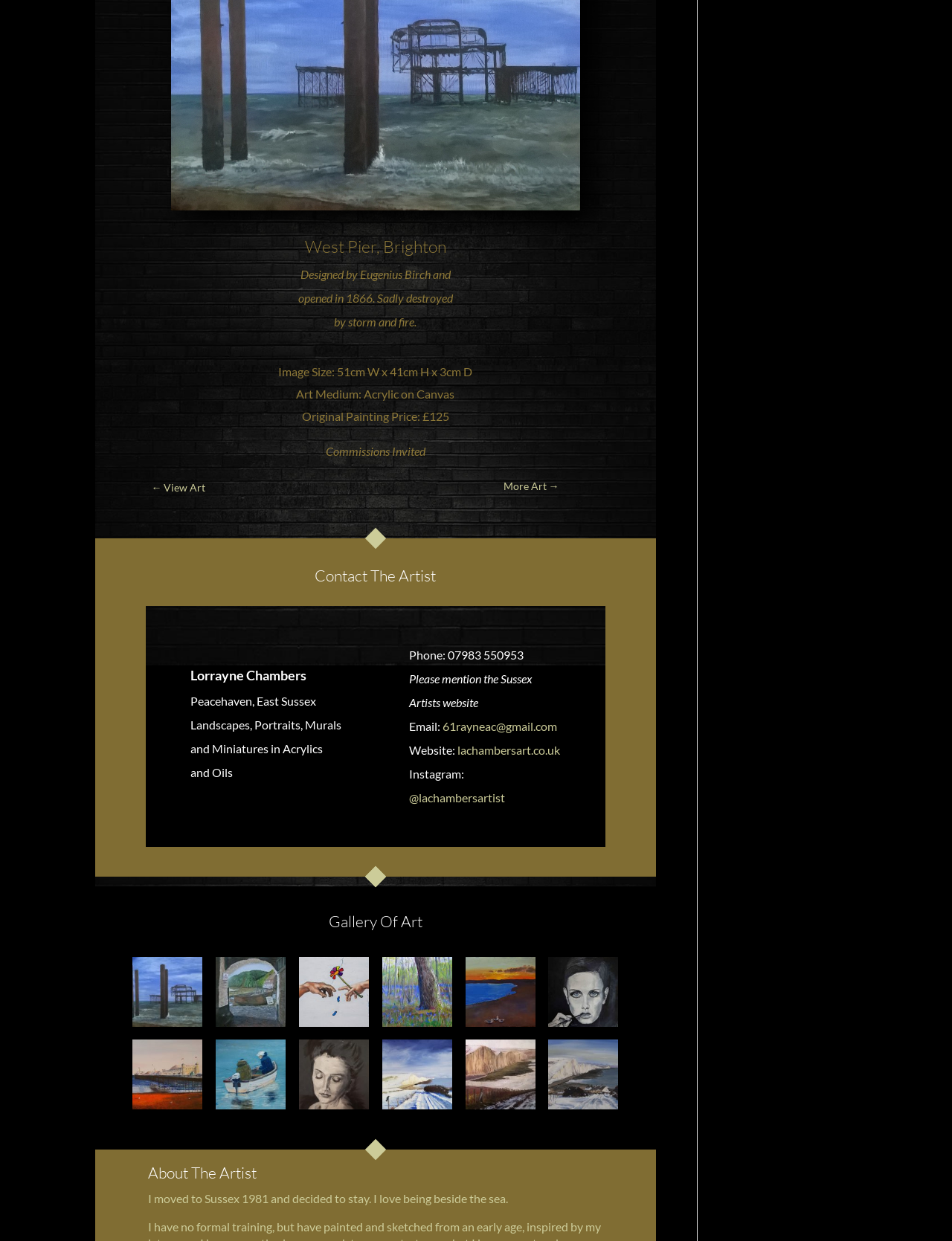Find and indicate the bounding box coordinates of the region you should select to follow the given instruction: "View the gallery of art".

[0.156, 0.736, 0.633, 0.755]